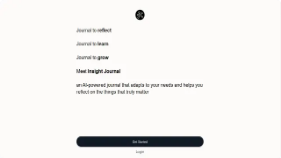Describe all the elements in the image with great detail.

The image features the promotional content for "Insight Journal," a smart journaling tool designed to enhance daily workflow tracking and optimization. The text highlights the journal's benefits, encouraging users to reflect, learn, and grow. It introduces the Insight Journal as an "unplugged" solution that adapts to individual needs, helping users focus on what truly matters. The layout includes a contemporary design, combining engaging typography with a white background and a dark navigation button at the bottom, inviting interactions such as "Get Started" or "Login." This digital tool aims to facilitate personal development through structured journaling.